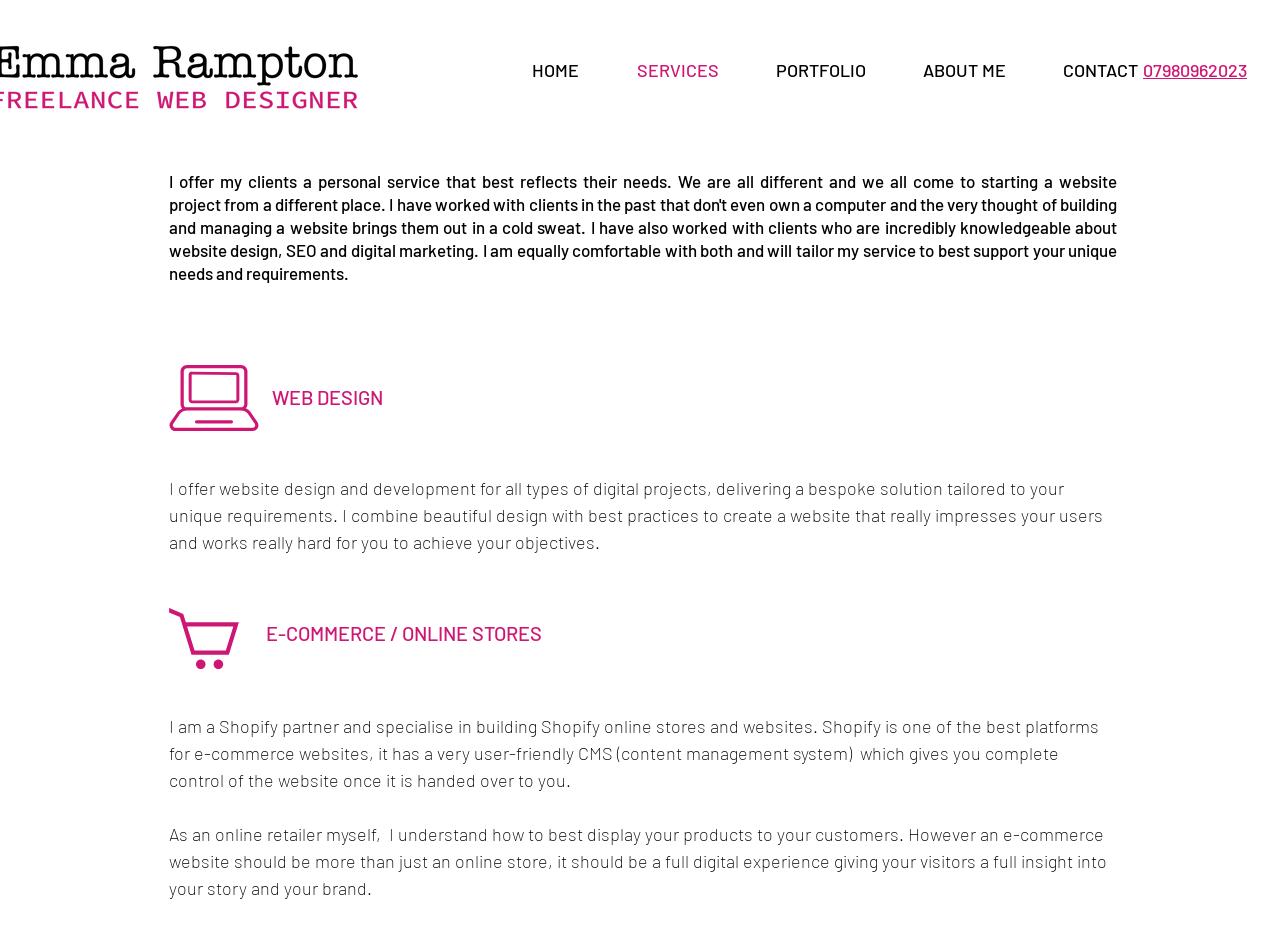How many navigation links are at the top of the webpage?
Based on the image, provide your answer in one word or phrase.

5